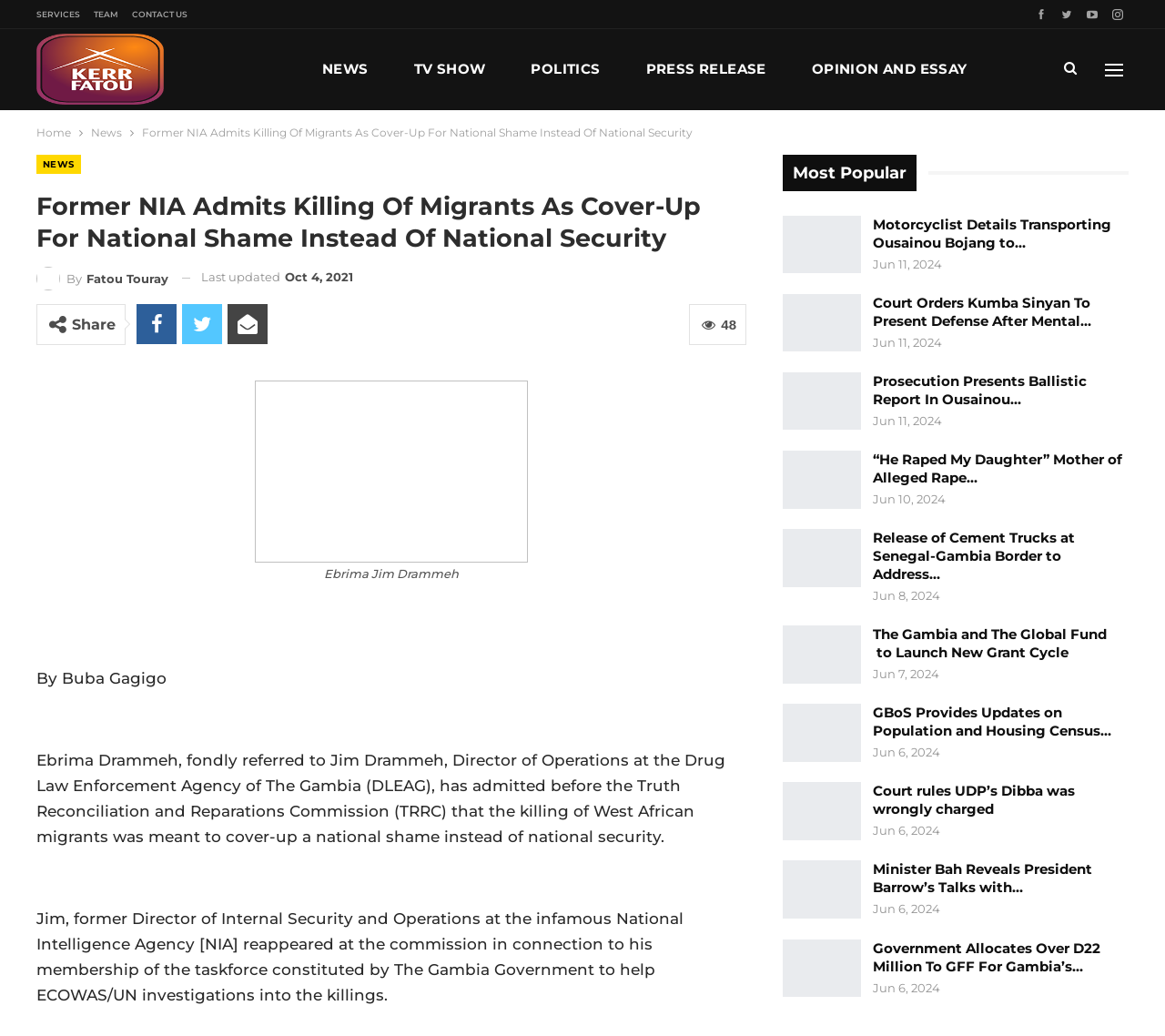What is the name of the media house?
Please answer the question with as much detail as possible using the screenshot.

I found the answer by looking at the top-left corner of the webpage, where the logo and name of the media house are displayed. The name 'Kerr Fatou Media House' is written in text next to the logo.